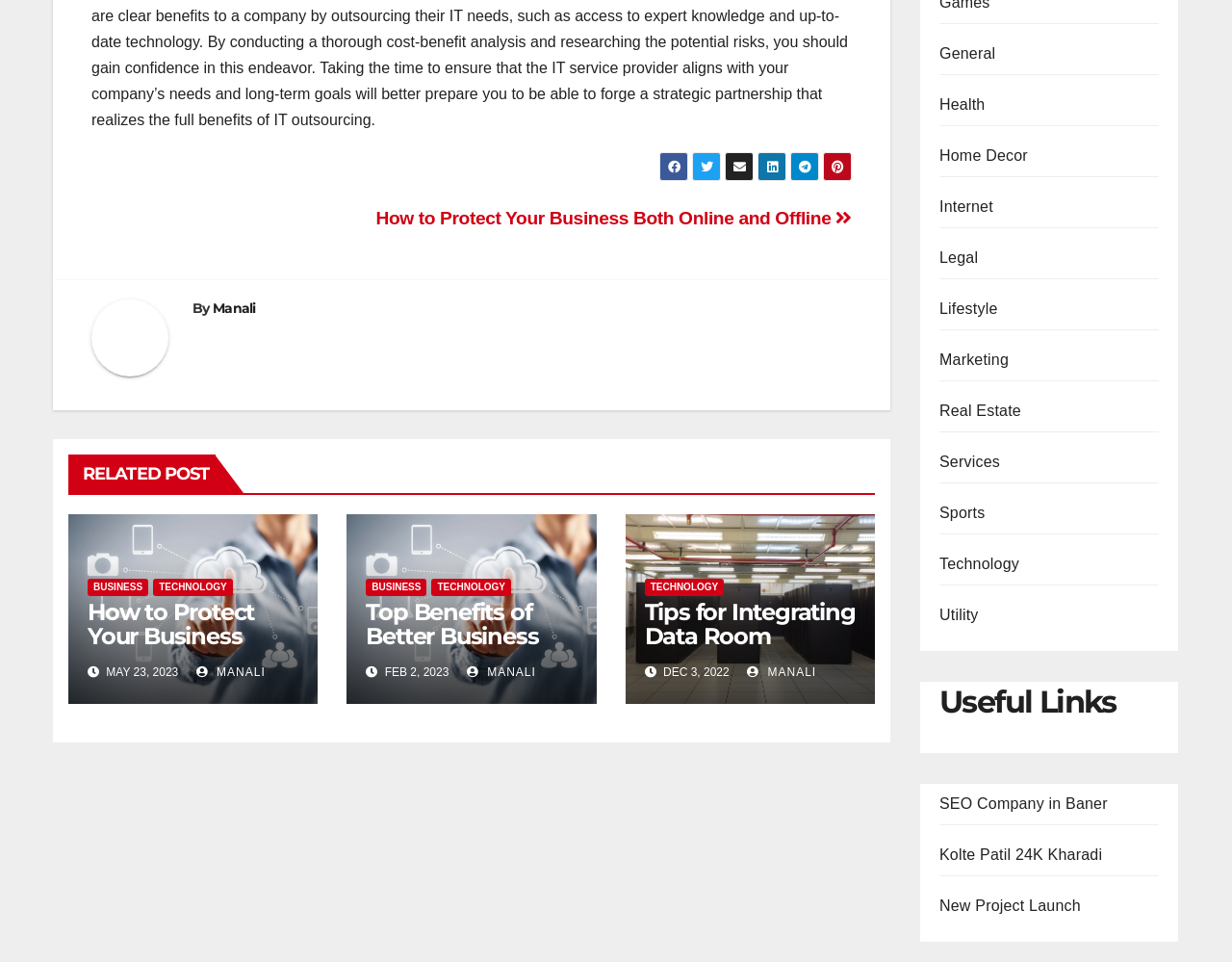Please specify the bounding box coordinates of the element that should be clicked to execute the given instruction: 'Read the article by Manali'. Ensure the coordinates are four float numbers between 0 and 1, expressed as [left, top, right, bottom].

[0.173, 0.311, 0.208, 0.329]